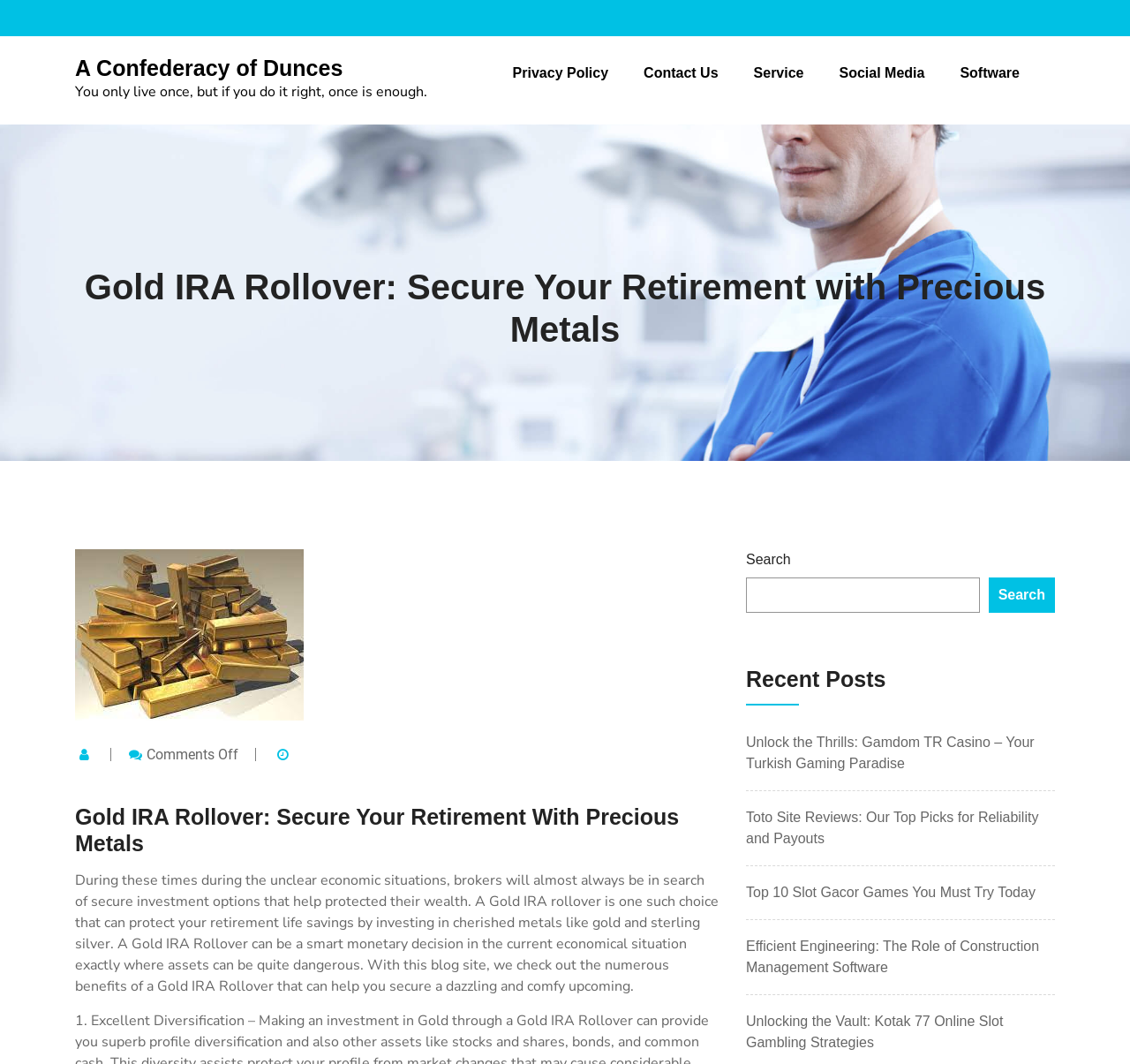Locate the bounding box coordinates of the region to be clicked to comply with the following instruction: "Check the 'Recent Posts'". The coordinates must be four float numbers between 0 and 1, in the form [left, top, right, bottom].

[0.66, 0.626, 0.934, 0.663]